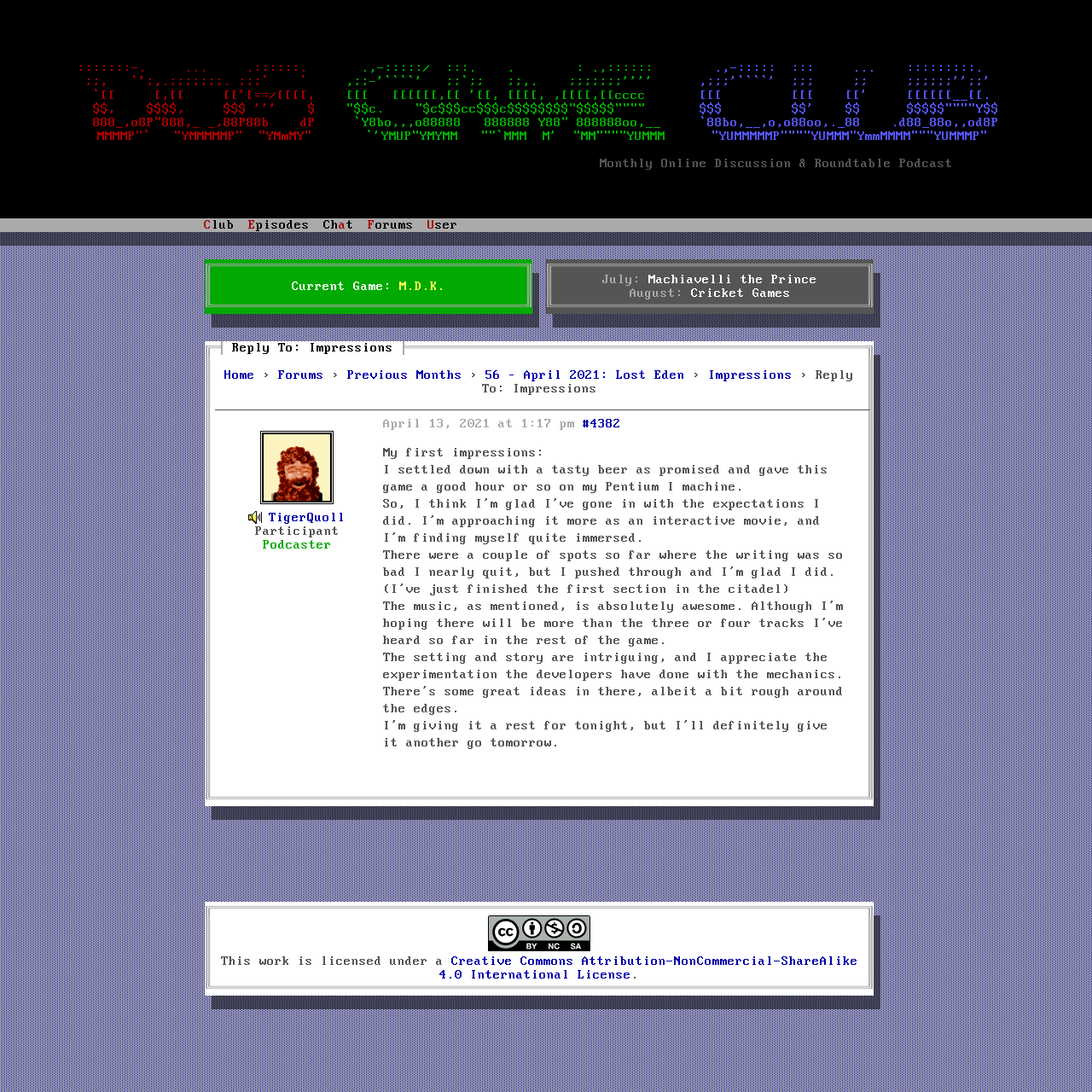Respond to the question below with a single word or phrase:
What is the name of the game being discussed in July?

Machiavelli the Prince